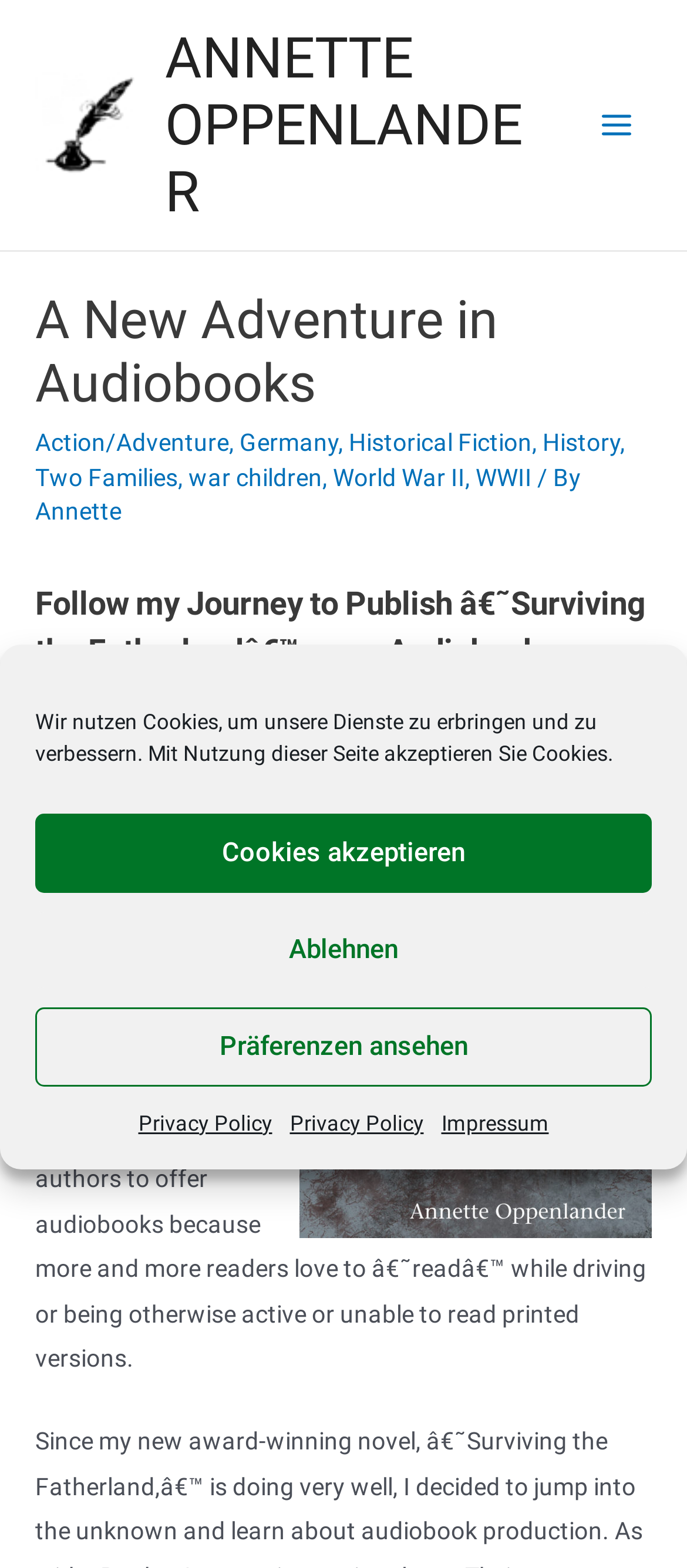What is the format of the content being discussed?
Please utilize the information in the image to give a detailed response to the question.

The format of the content being discussed can be inferred from the text 'Iâ€™d been reading a lot of publishing advice that urges authors to offer audiobooks because more and more readers love to â€˜readâ€™ while driving or being otherwise active or unable to read printed versions.' which suggests that the author is discussing the format of audiobooks.